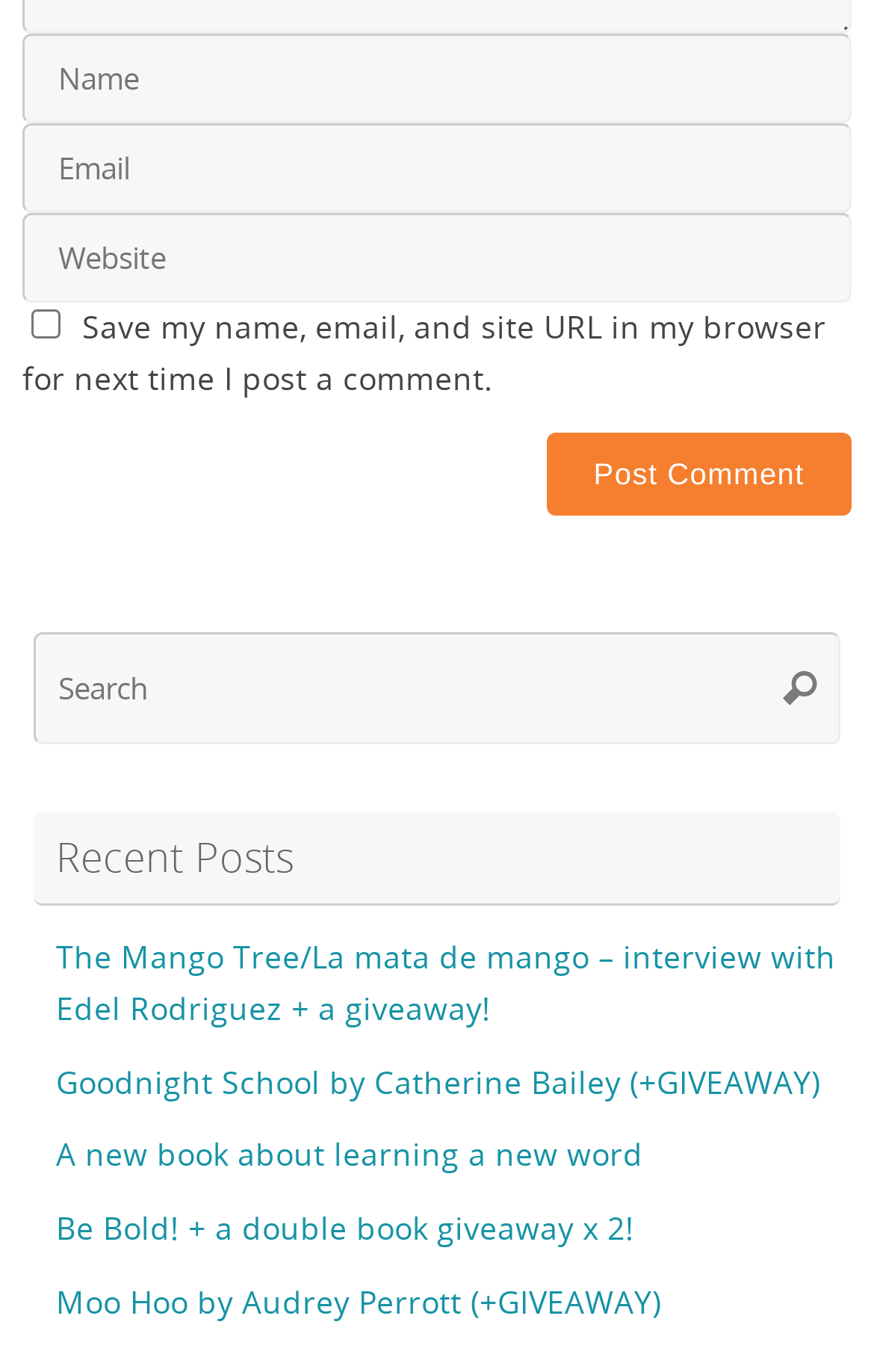Use a single word or phrase to answer this question: 
How many textboxes are there?

3